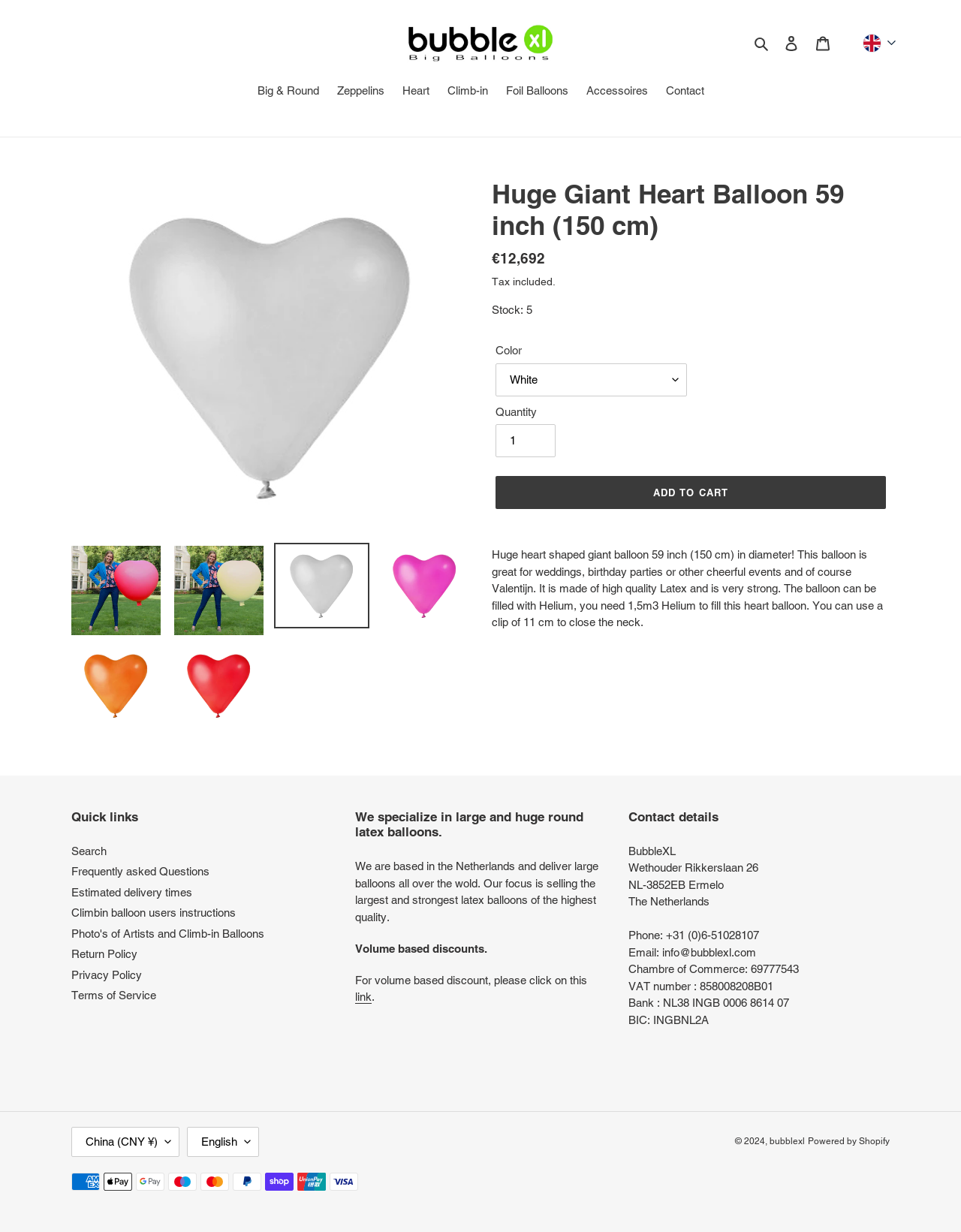Predict the bounding box coordinates of the area that should be clicked to accomplish the following instruction: "Select a color from the dropdown menu". The bounding box coordinates should consist of four float numbers between 0 and 1, i.e., [left, top, right, bottom].

[0.516, 0.295, 0.715, 0.322]